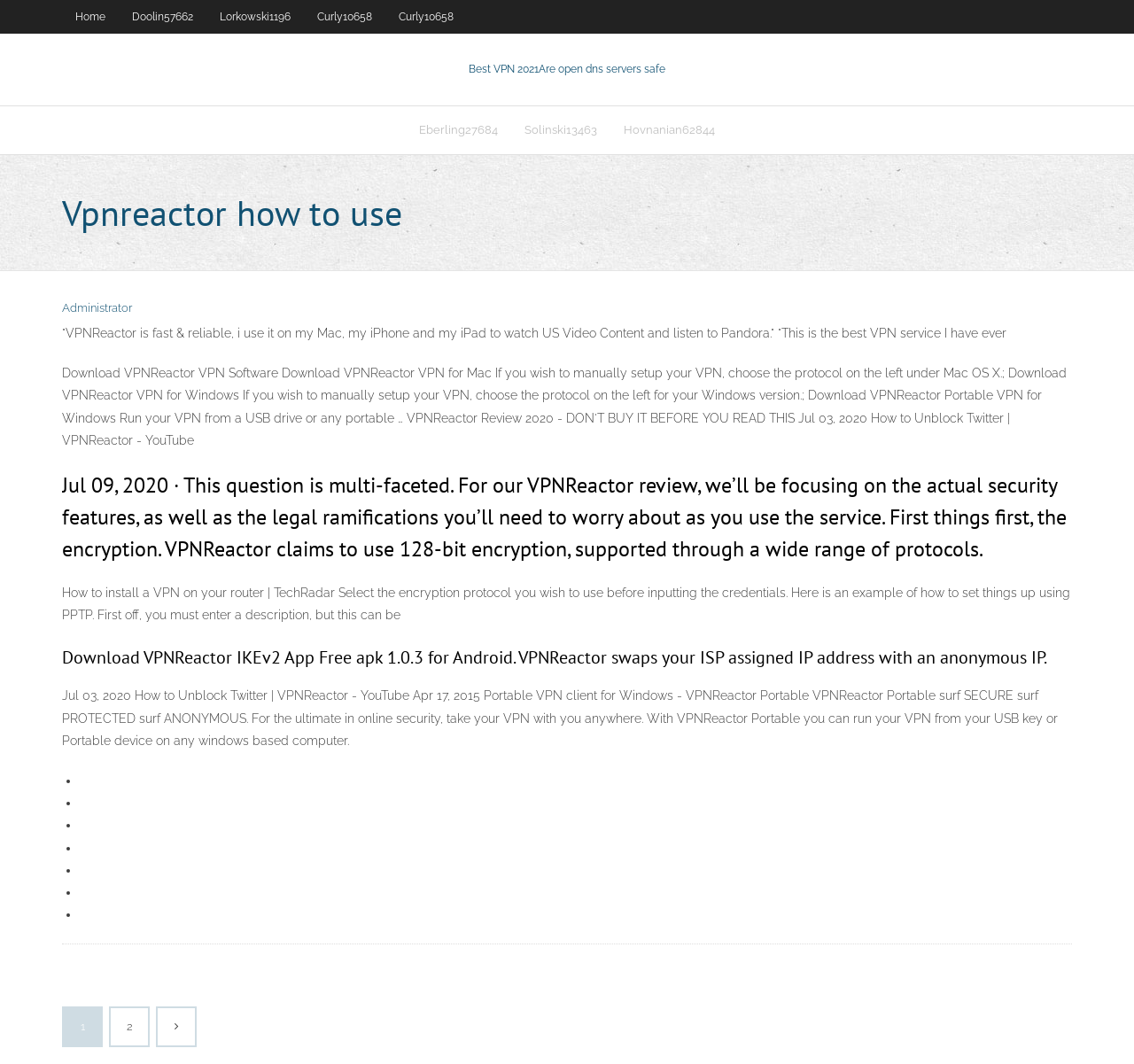Specify the bounding box coordinates of the area to click in order to follow the given instruction: "Click on the 'Best VPN 2021' link."

[0.413, 0.059, 0.587, 0.07]